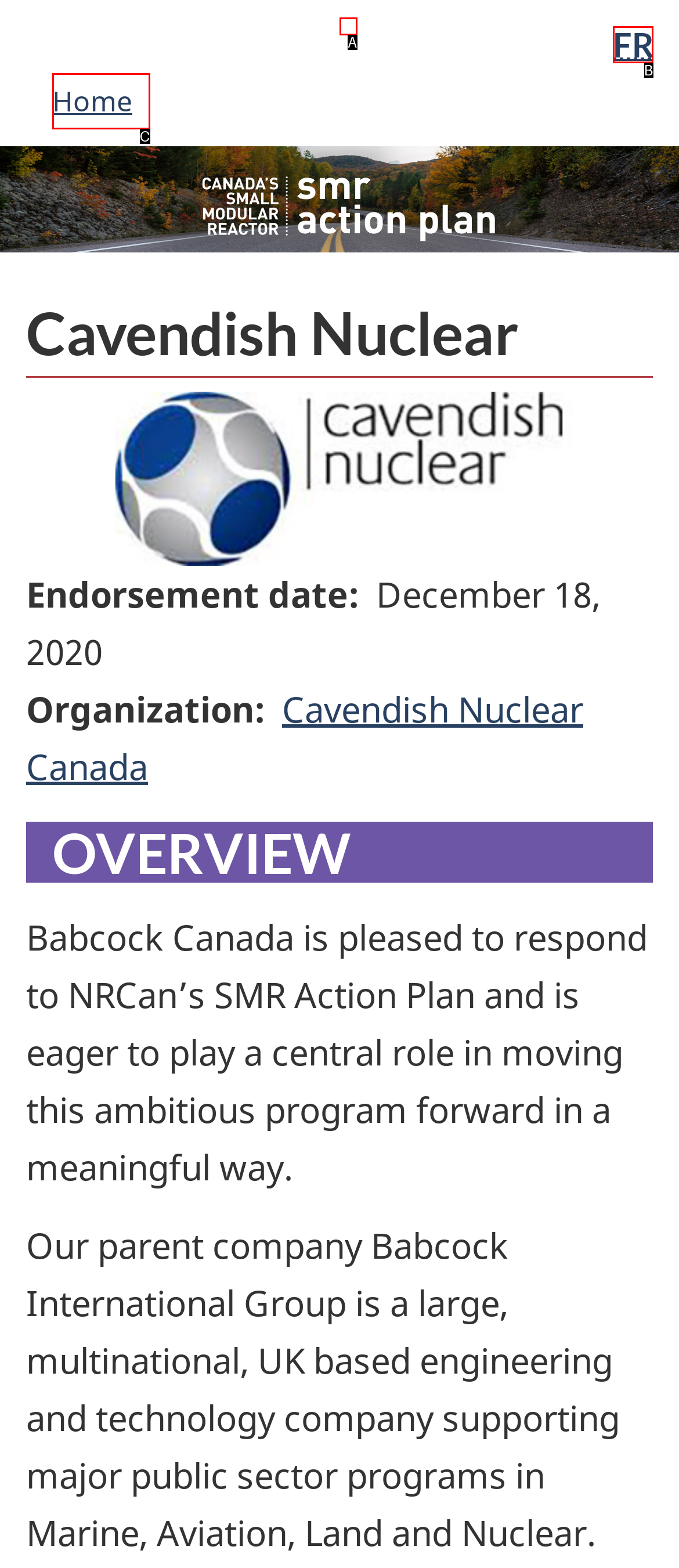Which UI element matches this description: Françaisfr?
Reply with the letter of the correct option directly.

B